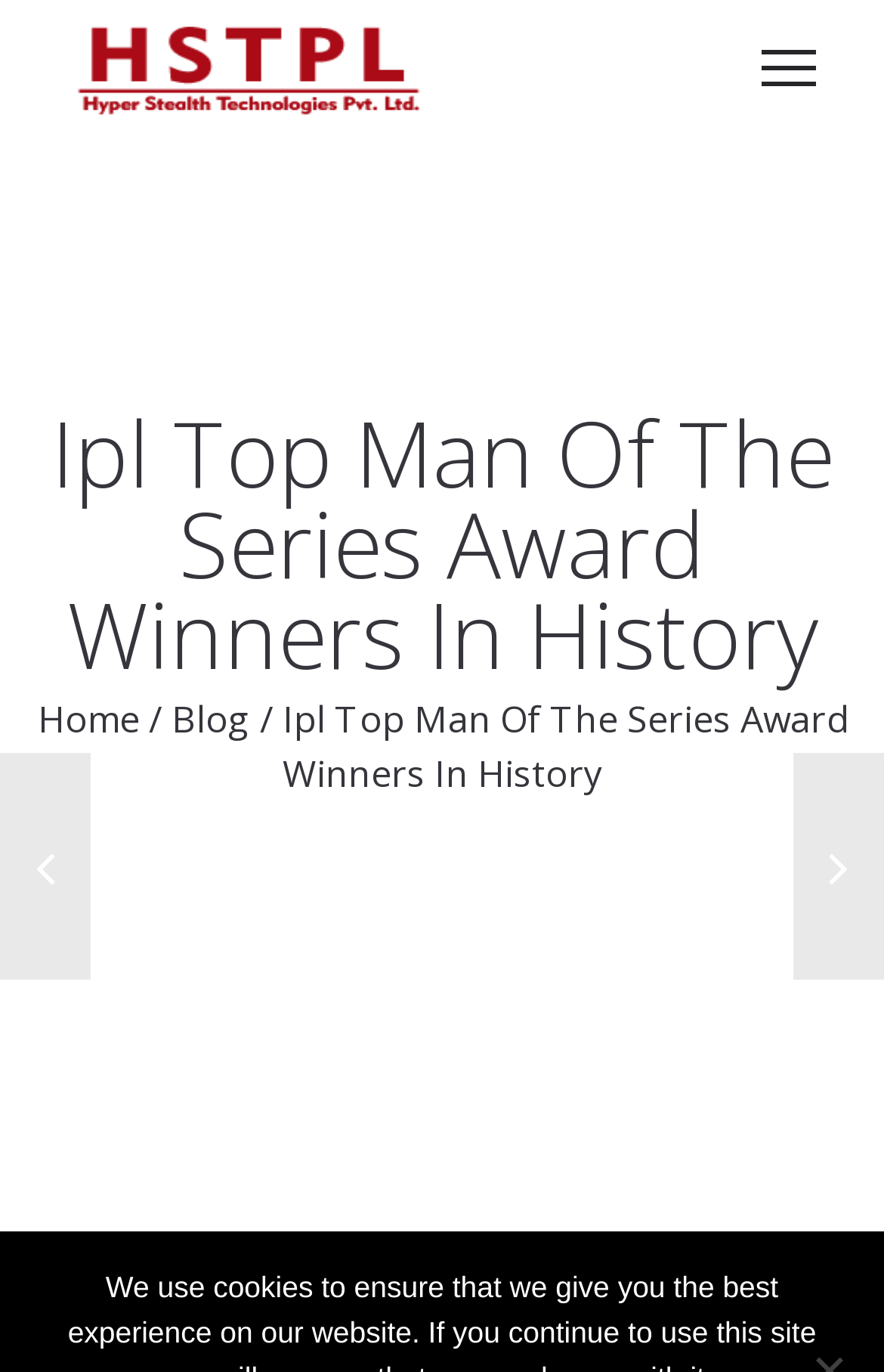Answer the following in one word or a short phrase: 
What is the company name in the logo?

Hyper Stealth Technologies Pvt. Ltd.